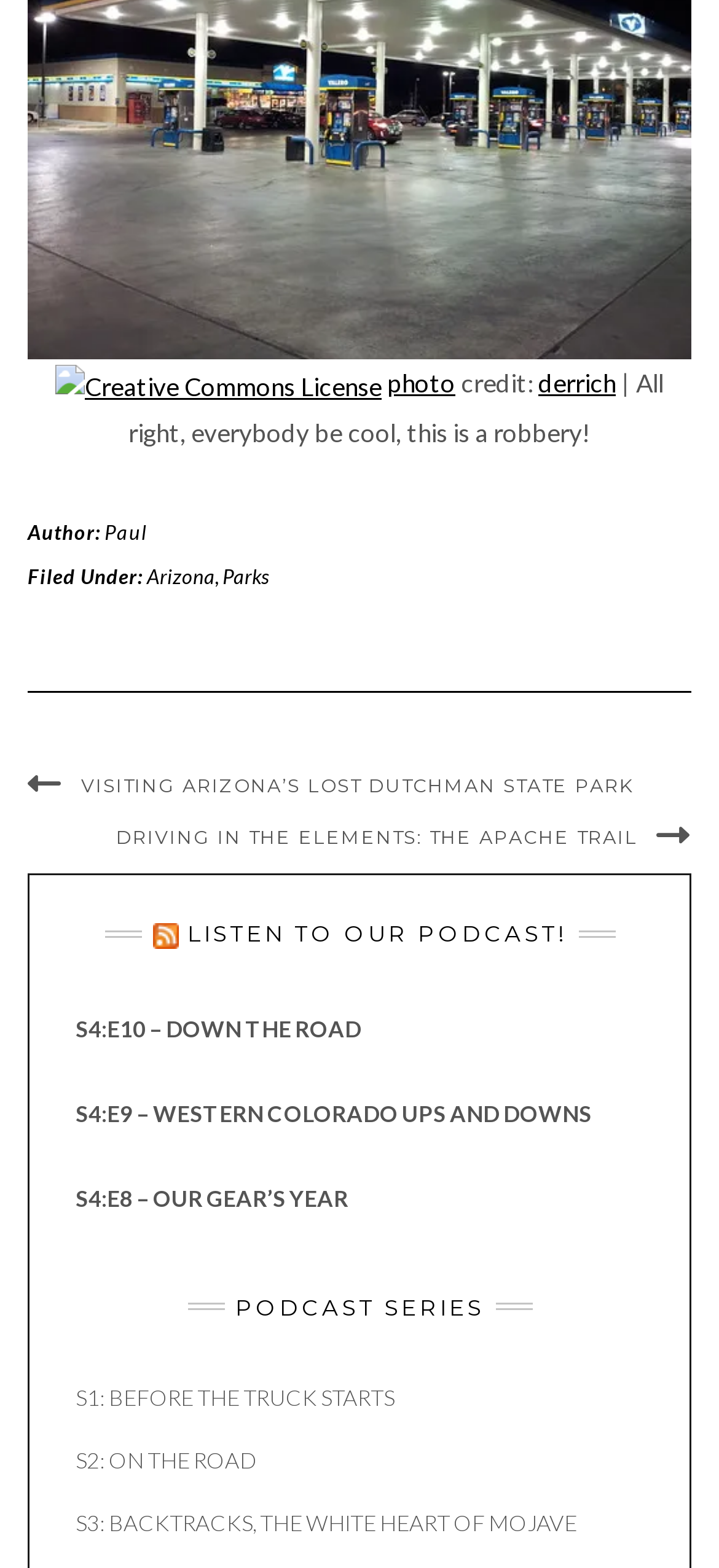Please identify the bounding box coordinates of the element I should click to complete this instruction: 'explore S1: BEFORE THE TRUCK STARTS'. The coordinates should be given as four float numbers between 0 and 1, like this: [left, top, right, bottom].

[0.105, 0.883, 0.549, 0.9]